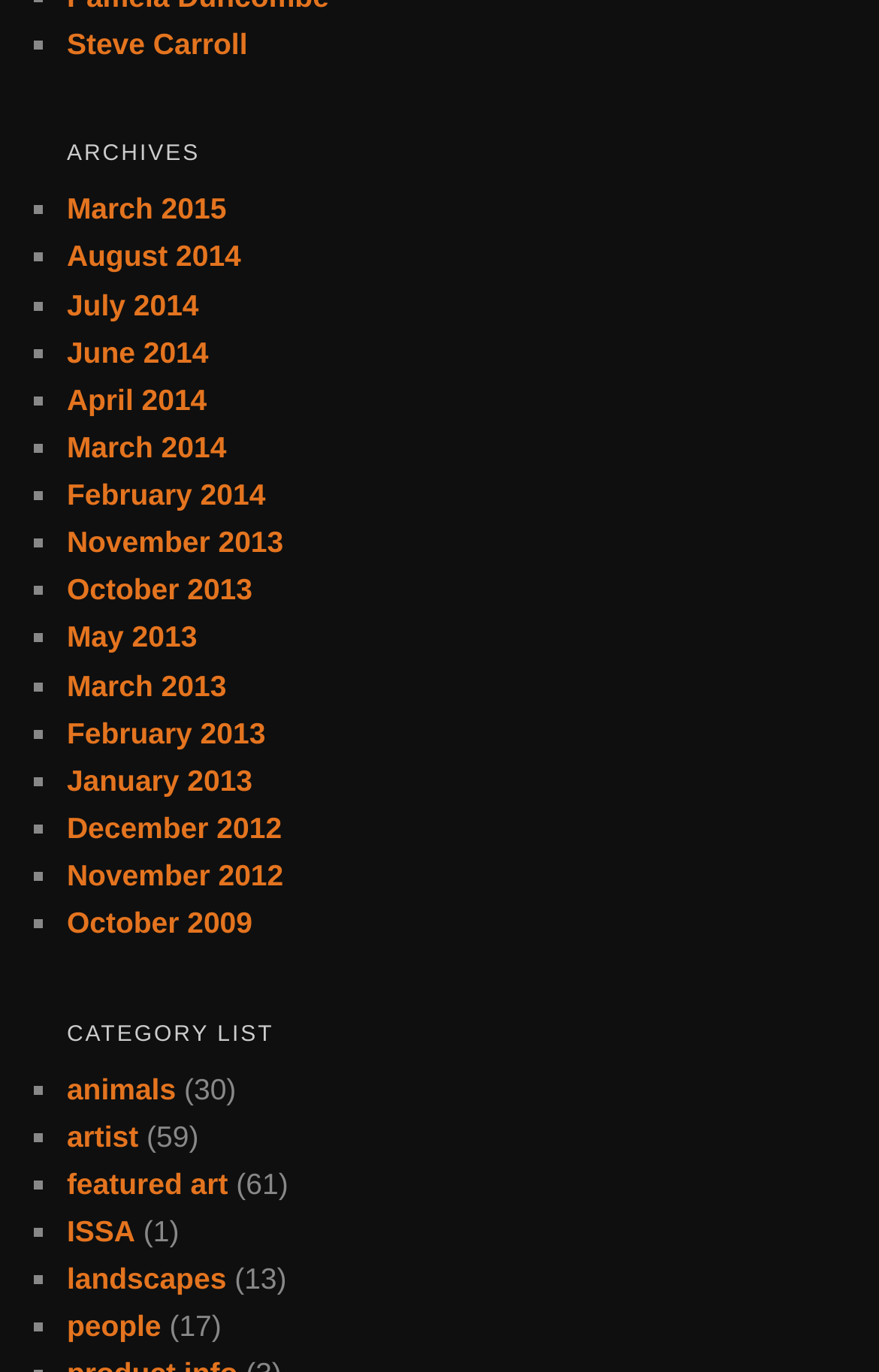Identify the bounding box coordinates for the element you need to click to achieve the following task: "Explore category list". The coordinates must be four float values ranging from 0 to 1, formatted as [left, top, right, bottom].

[0.076, 0.733, 0.924, 0.776]